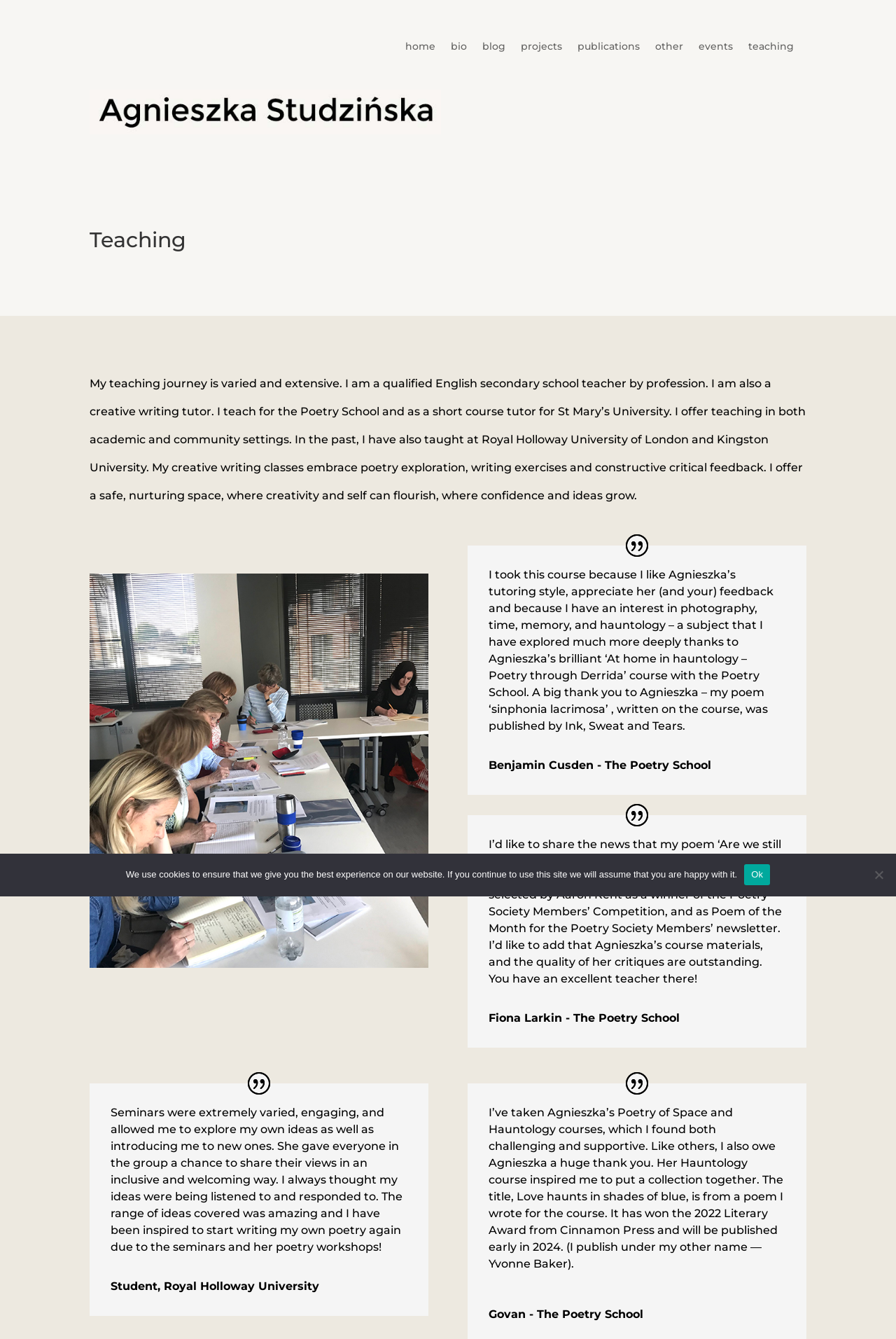Please identify the bounding box coordinates of the clickable region that I should interact with to perform the following instruction: "read about Agnieszka's teaching journey". The coordinates should be expressed as four float numbers between 0 and 1, i.e., [left, top, right, bottom].

[0.1, 0.282, 0.899, 0.375]